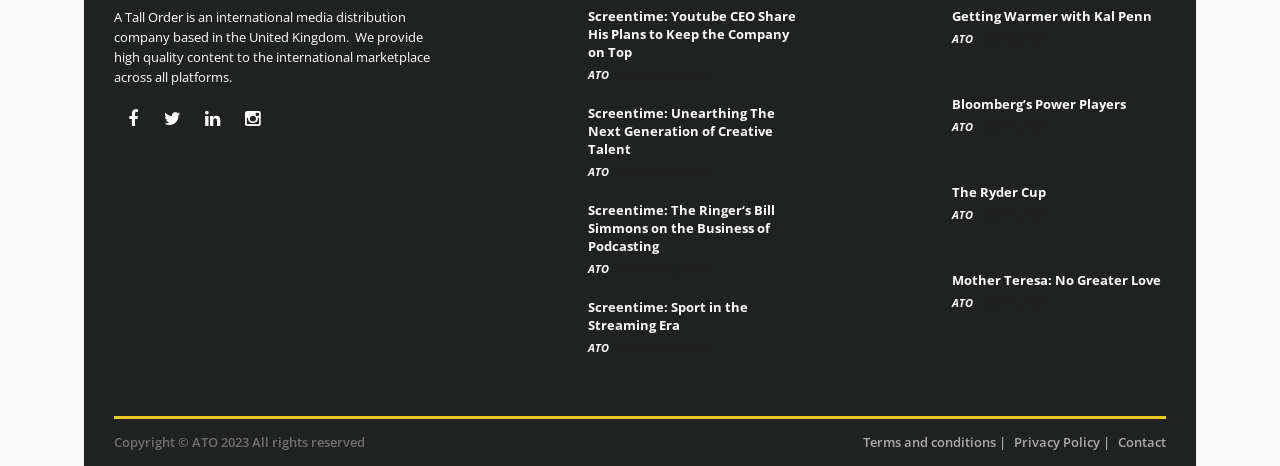Determine the bounding box coordinates of the clickable region to execute the instruction: "Click the Youtube CEO article". The coordinates should be four float numbers between 0 and 1, denoted as [left, top, right, bottom].

[0.459, 0.016, 0.627, 0.132]